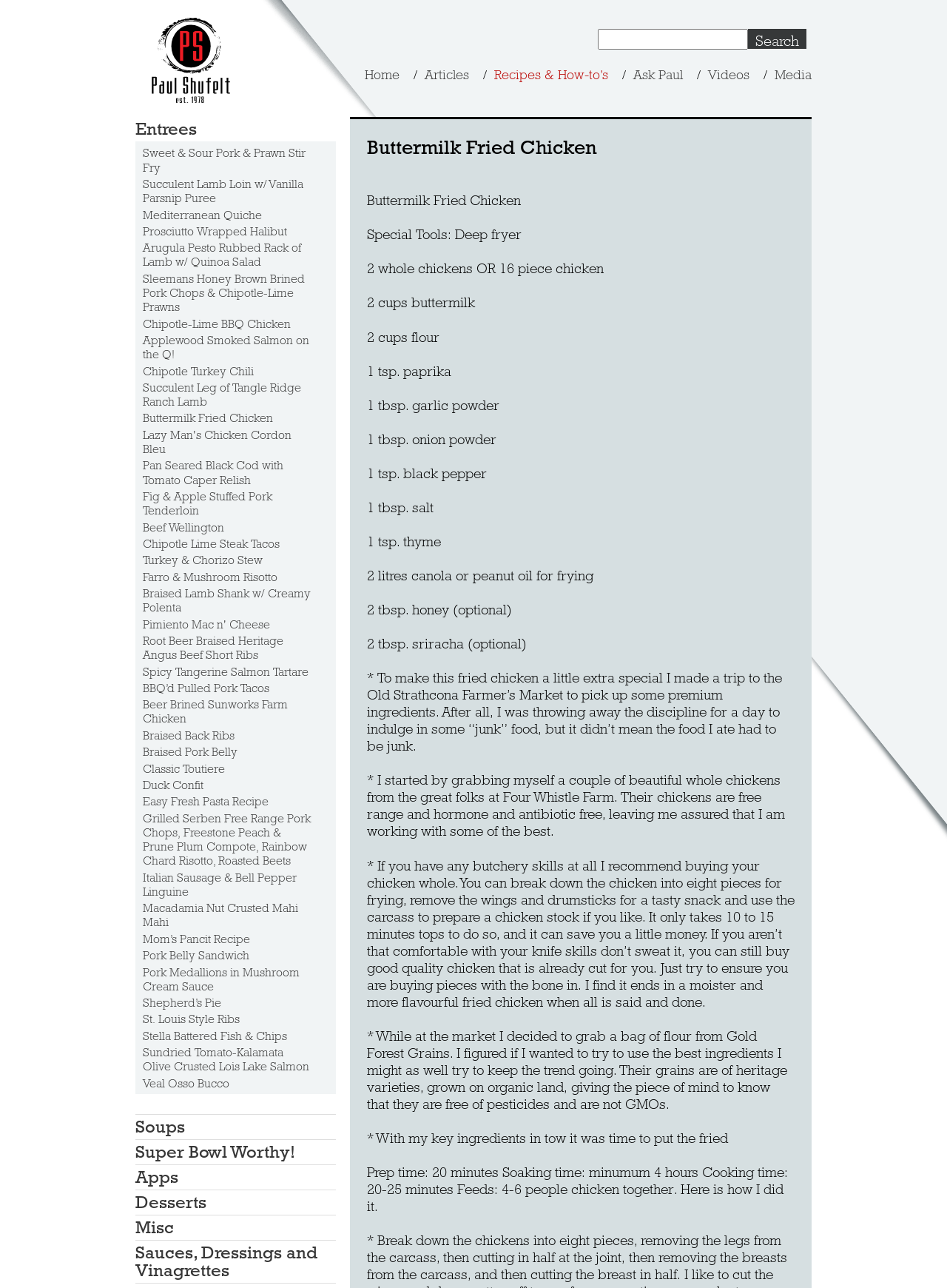Locate the UI element described as follows: "Lazy Man's Chicken Cordon Bleu". Return the bounding box coordinates as four float numbers between 0 and 1 in the order [left, top, right, bottom].

[0.151, 0.332, 0.331, 0.354]